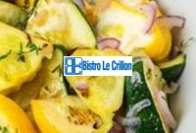What is the color of the bowl?
Provide a well-explained and detailed answer to the question.

The image shows that the dish is served in a white bowl, which enhances the bright colors of the ingredients.